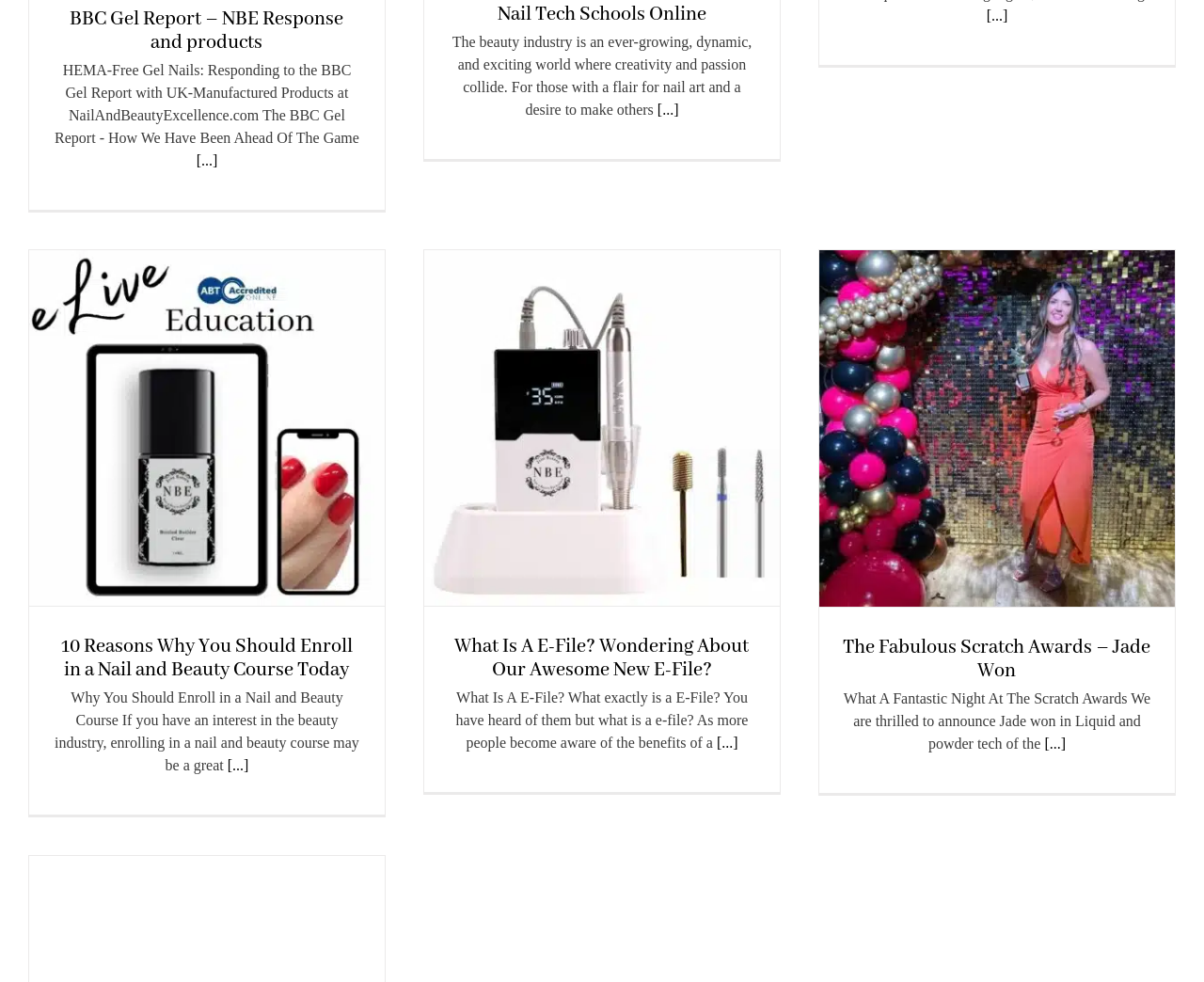Provide your answer in a single word or phrase: 
What is the tone of the webpage?

Informative and promotional